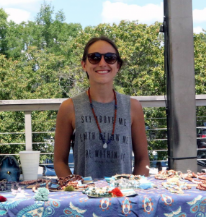Using the details in the image, give a detailed response to the question below:
What is the design on the tablecloth?

The table in front of the vendor is adorned with an eye-catching tablecloth that features colorful designs, which complements the vibrant display of handcrafted items on the table.